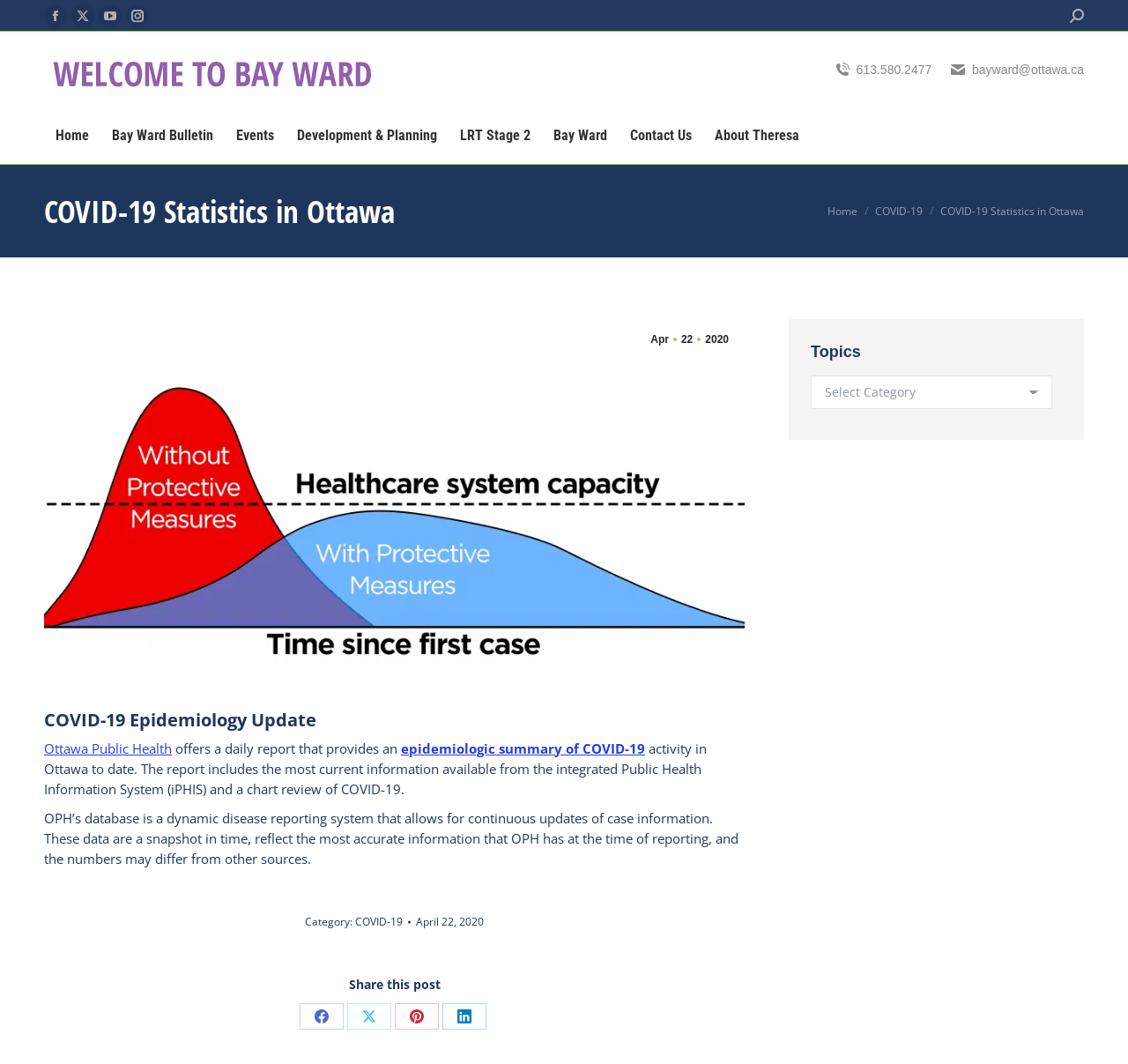Please answer the following question using a single word or phrase: 
What organization provides the daily report?

Ottawa Public Health